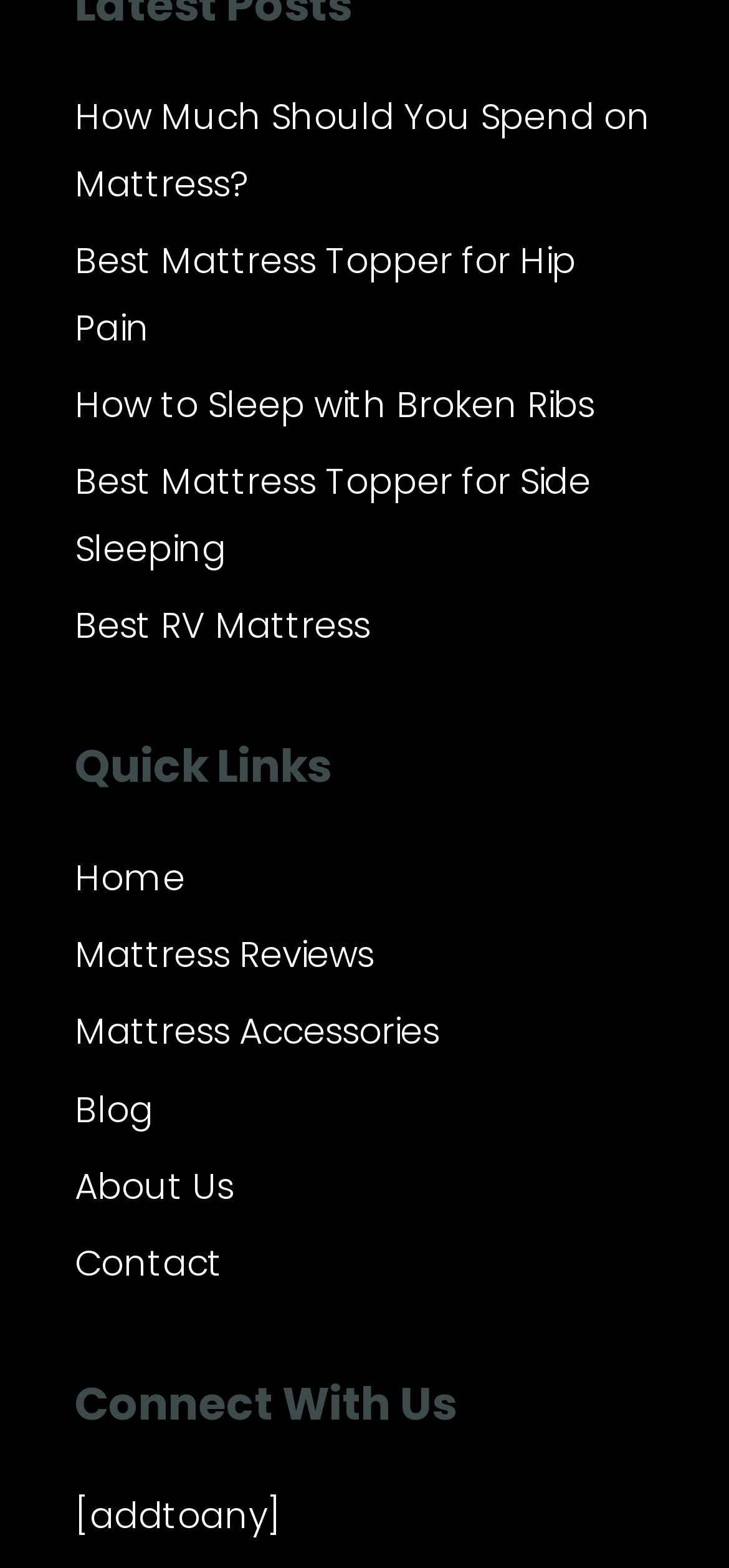Please answer the following question using a single word or phrase: 
What is the purpose of the 'Quick Links' section?

Provide shortcuts